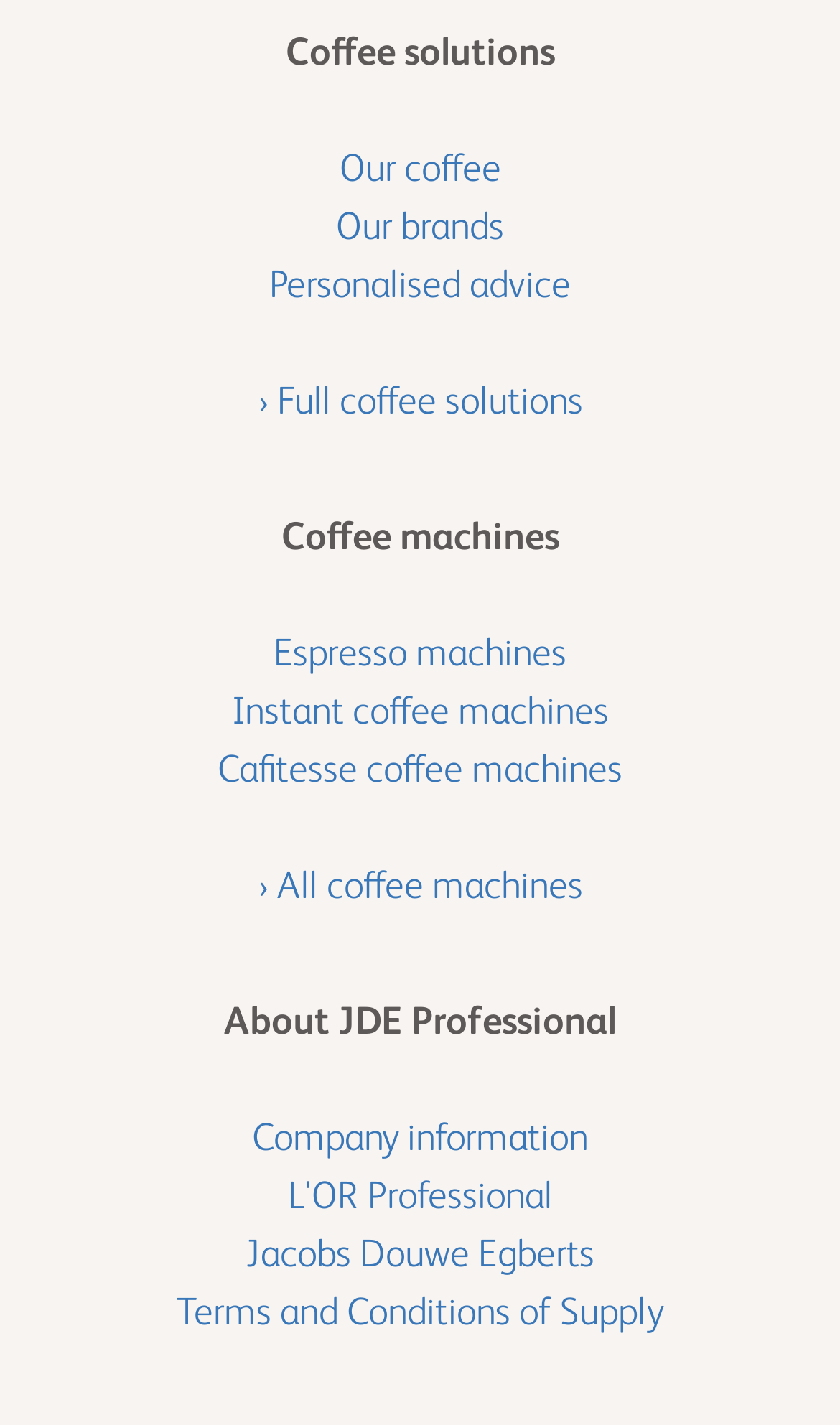How many StaticText elements are there on the webpage?
Answer the question with just one word or phrase using the image.

2